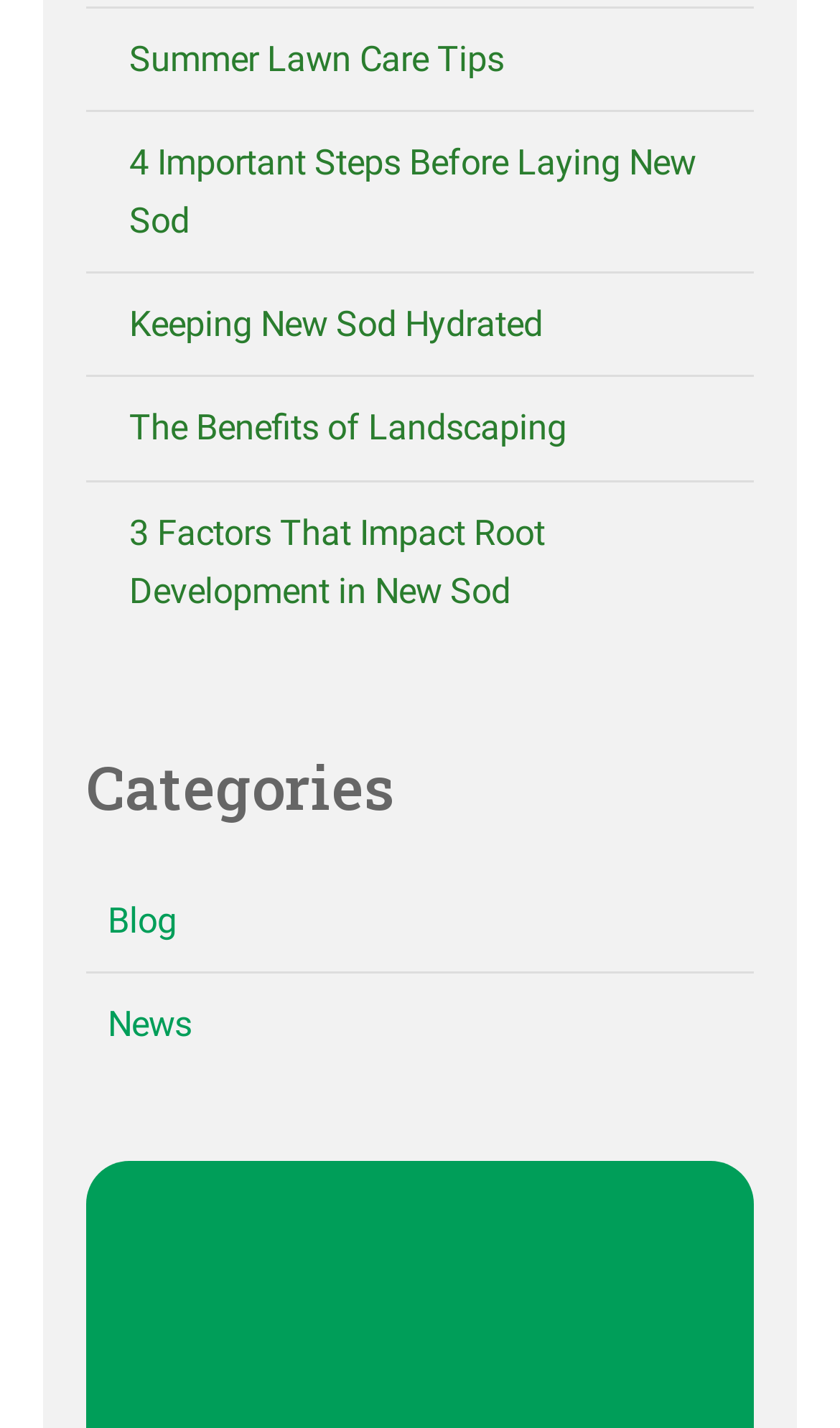Provide the bounding box coordinates, formatted as (top-left x, top-left y, bottom-right x, bottom-right y), with all values being floating point numbers between 0 and 1. Identify the bounding box of the UI element that matches the description: Keeping New Sod Hydrated

[0.154, 0.213, 0.646, 0.242]